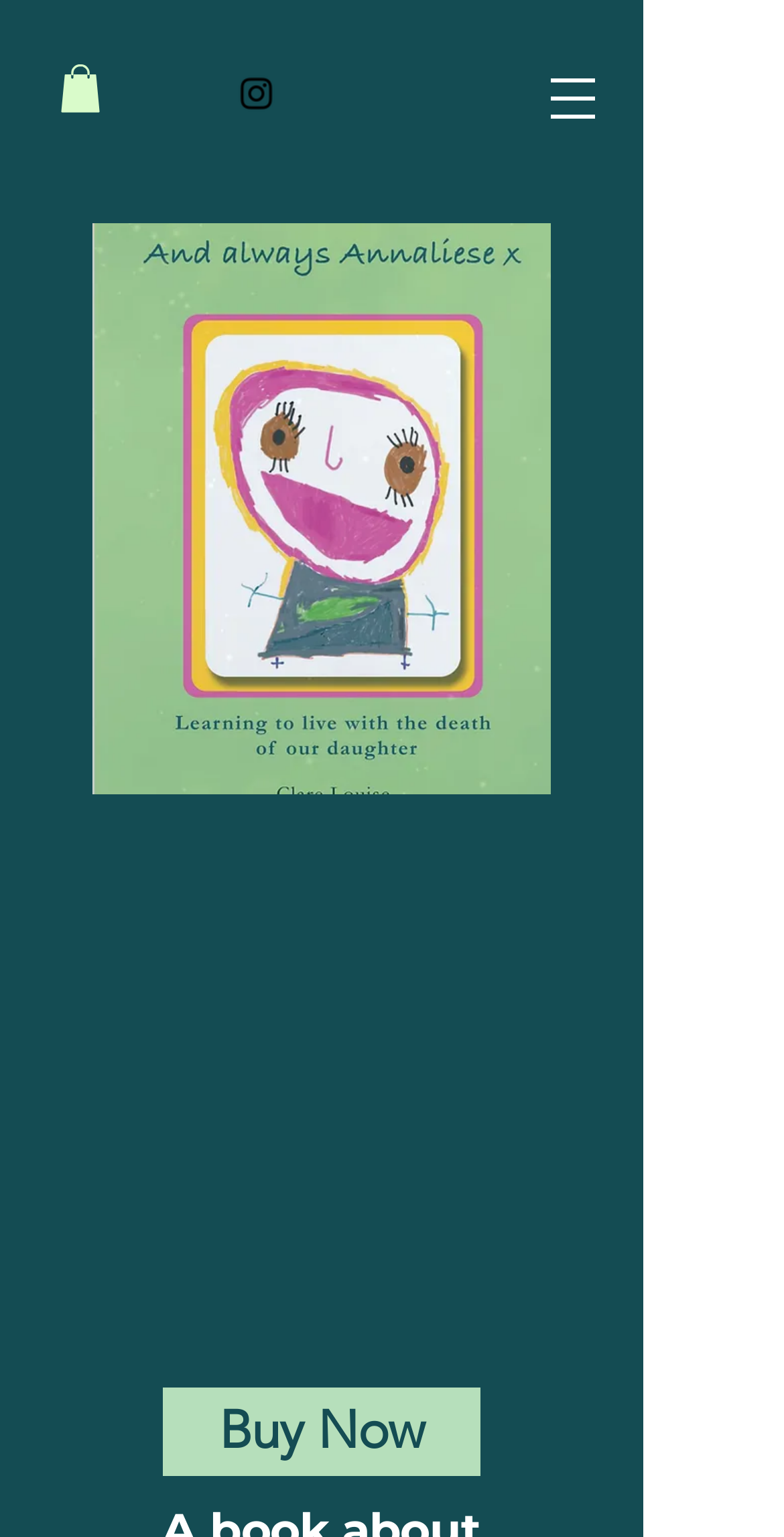Based on the provided description, "parent_node: Time Magazine", find the bounding box of the corresponding UI element in the screenshot.

None